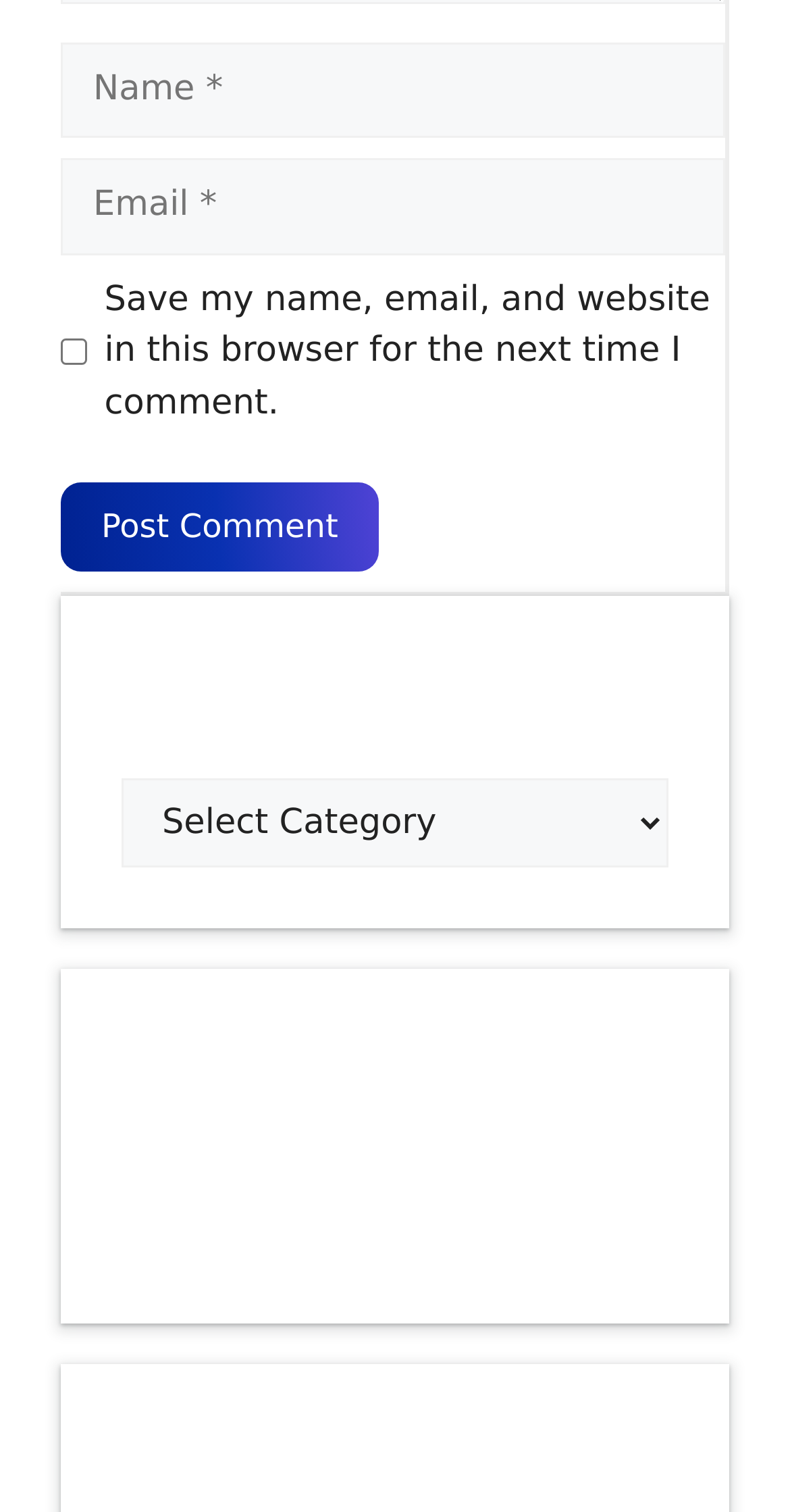What is the label of the first textbox?
Answer the question with detailed information derived from the image.

The first textbox has a corresponding StaticText element labeled 'Name', indicating that the user is expected to enter their name in this field.